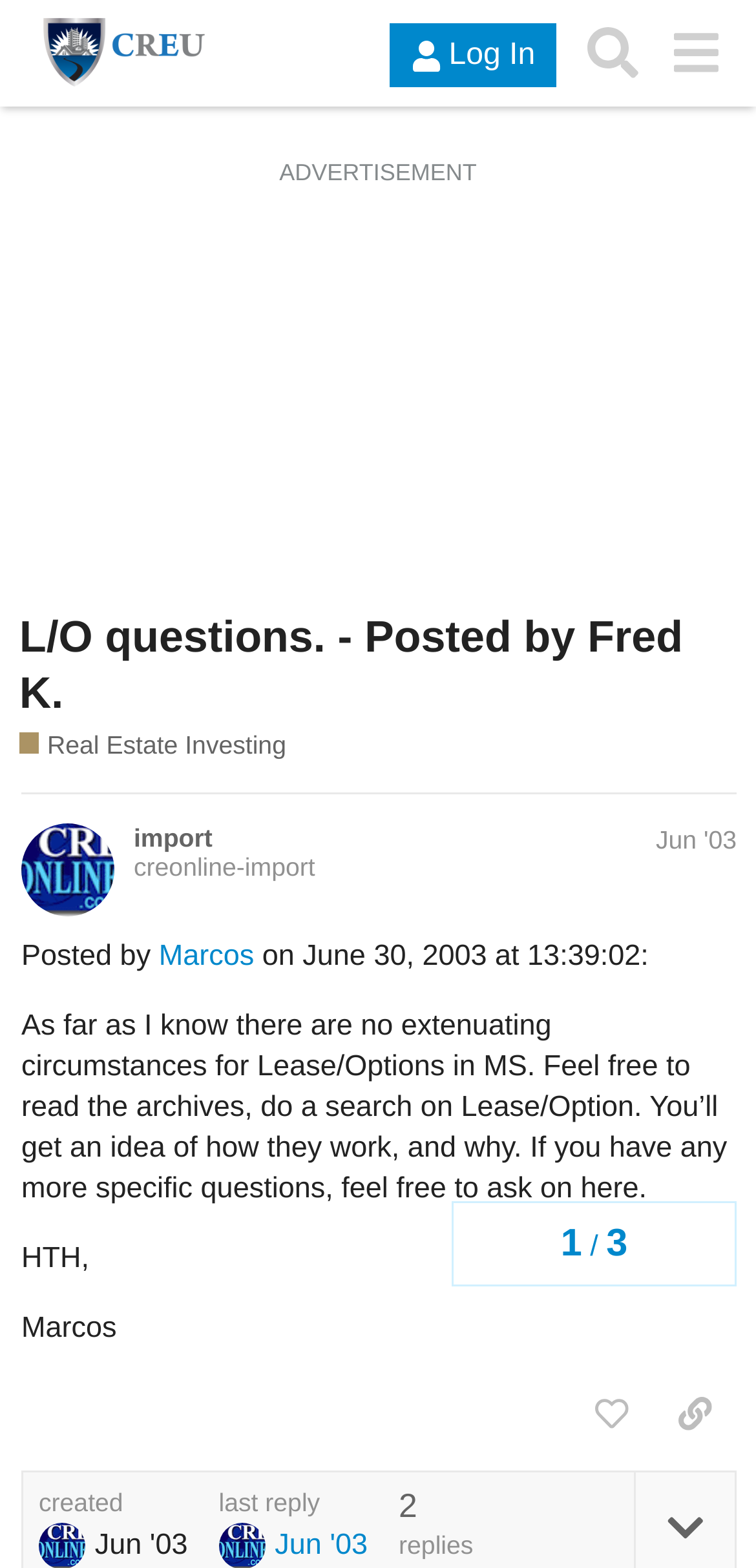Based on the element description, predict the bounding box coordinates (top-left x, top-left y, bottom-right x, bottom-right y) for the UI element in the screenshot: alt="CREUniversity Real Estate Investing Forum"

[0.026, 0.012, 0.303, 0.056]